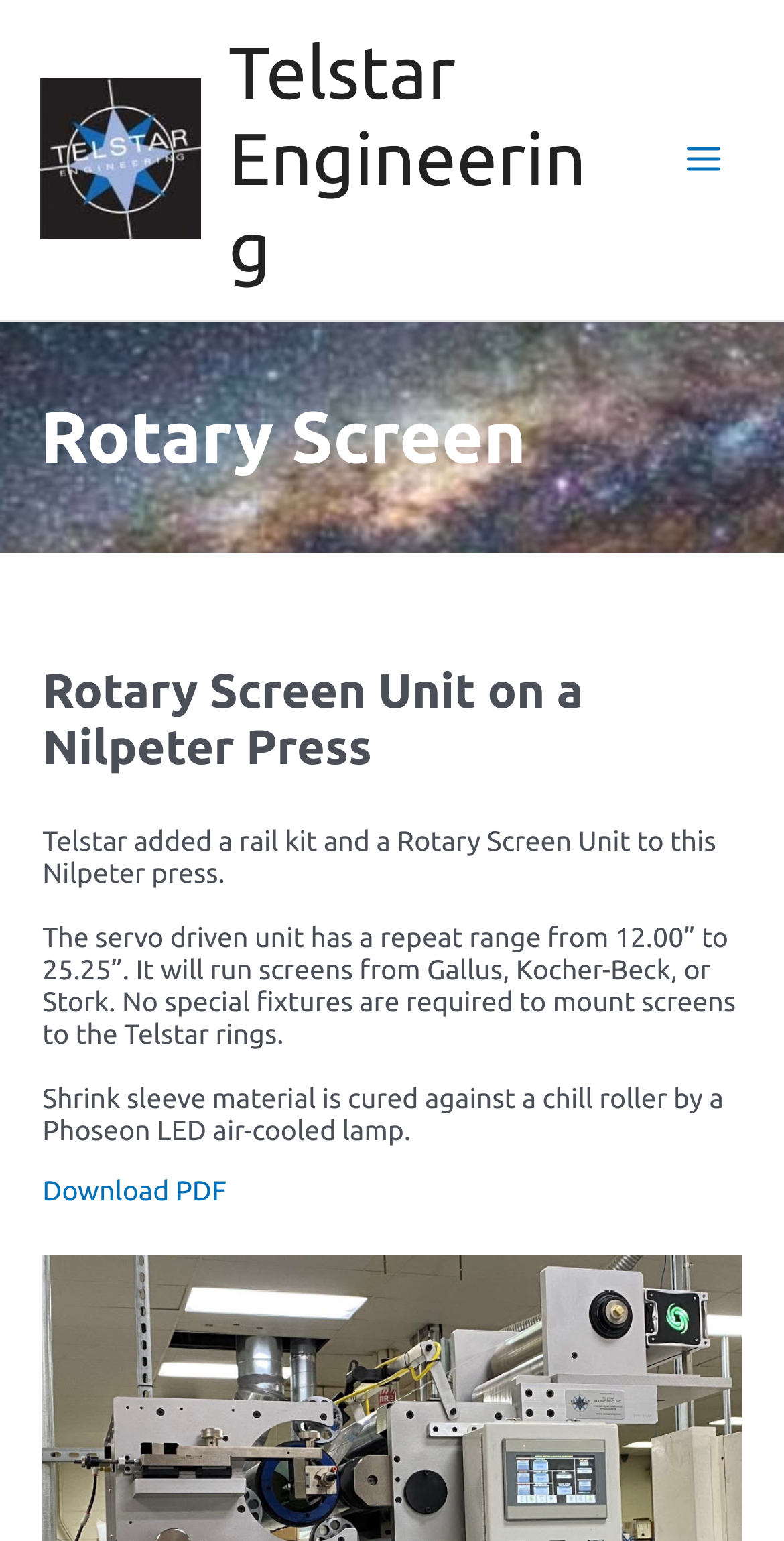What is the range of the servo driven unit?
Based on the screenshot, give a detailed explanation to answer the question.

From the StaticText element, we can see that the text 'The servo driven unit has a repeat range from 12.00” to 25.25”.' is present, which indicates that the range of the servo driven unit is from 12.00 inches to 25.25 inches.